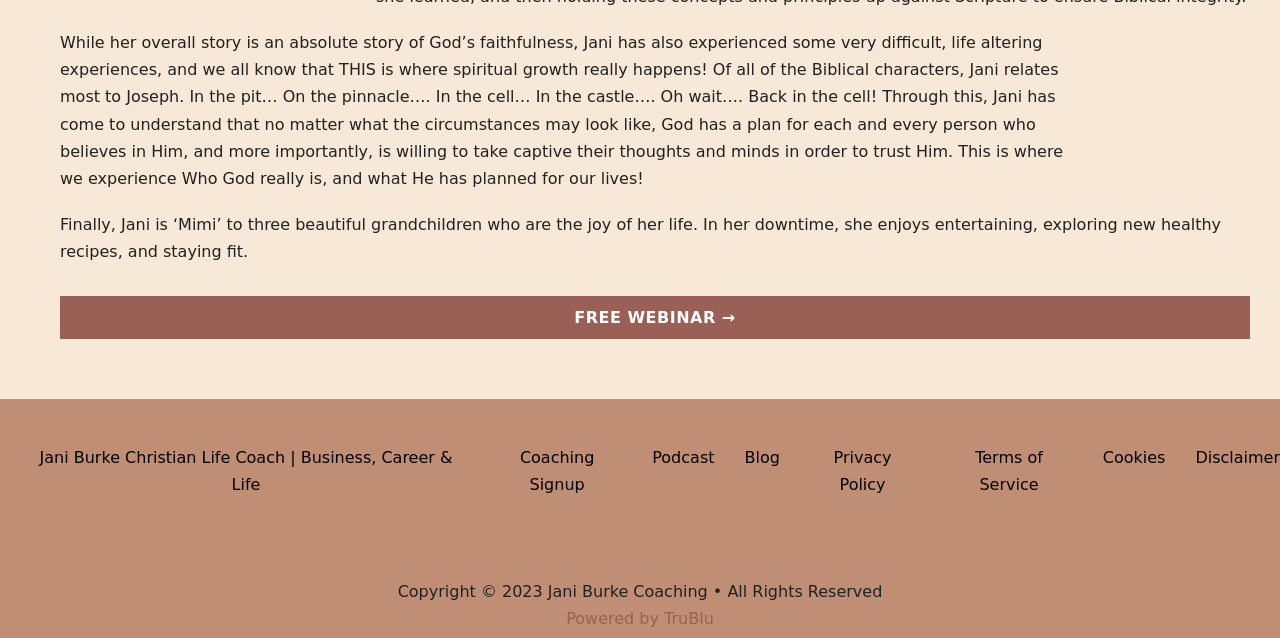Show the bounding box coordinates for the HTML element as described: "TruBlu".

[0.519, 0.955, 0.558, 0.985]